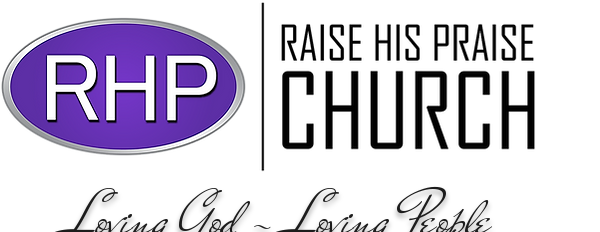Provide an in-depth description of all elements within the image.

This image features the logo for "Raise His Praise Church" (RHP), prominently displaying the church's initials "RHP" in bold, white letters against a vibrant purple oval background. To the right, the full name "RAISE HIS PRAISE CHURCH" is represented in sleek, modern typography, providing a clear and professional appearance. Beneath the church's name, a heartfelt slogan reads "Loving God - Loving People," written in an elegant, flowing script, emphasizing the church's mission and values. This logo serves as a visual representation of the church's commitment to community and faith.